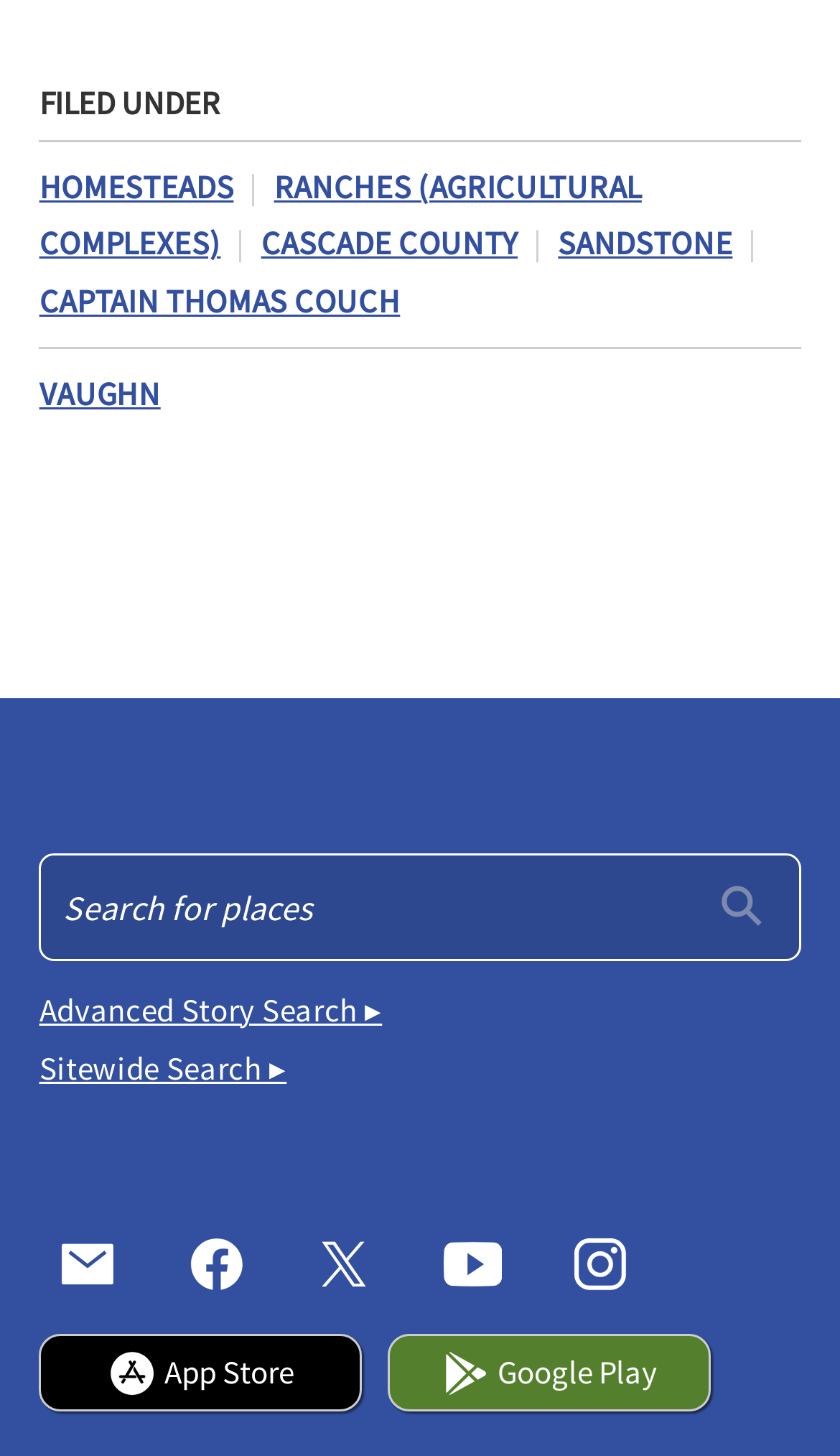What is the category of 'HOMESTEADS'?
Refer to the screenshot and respond with a concise word or phrase.

RANCHES